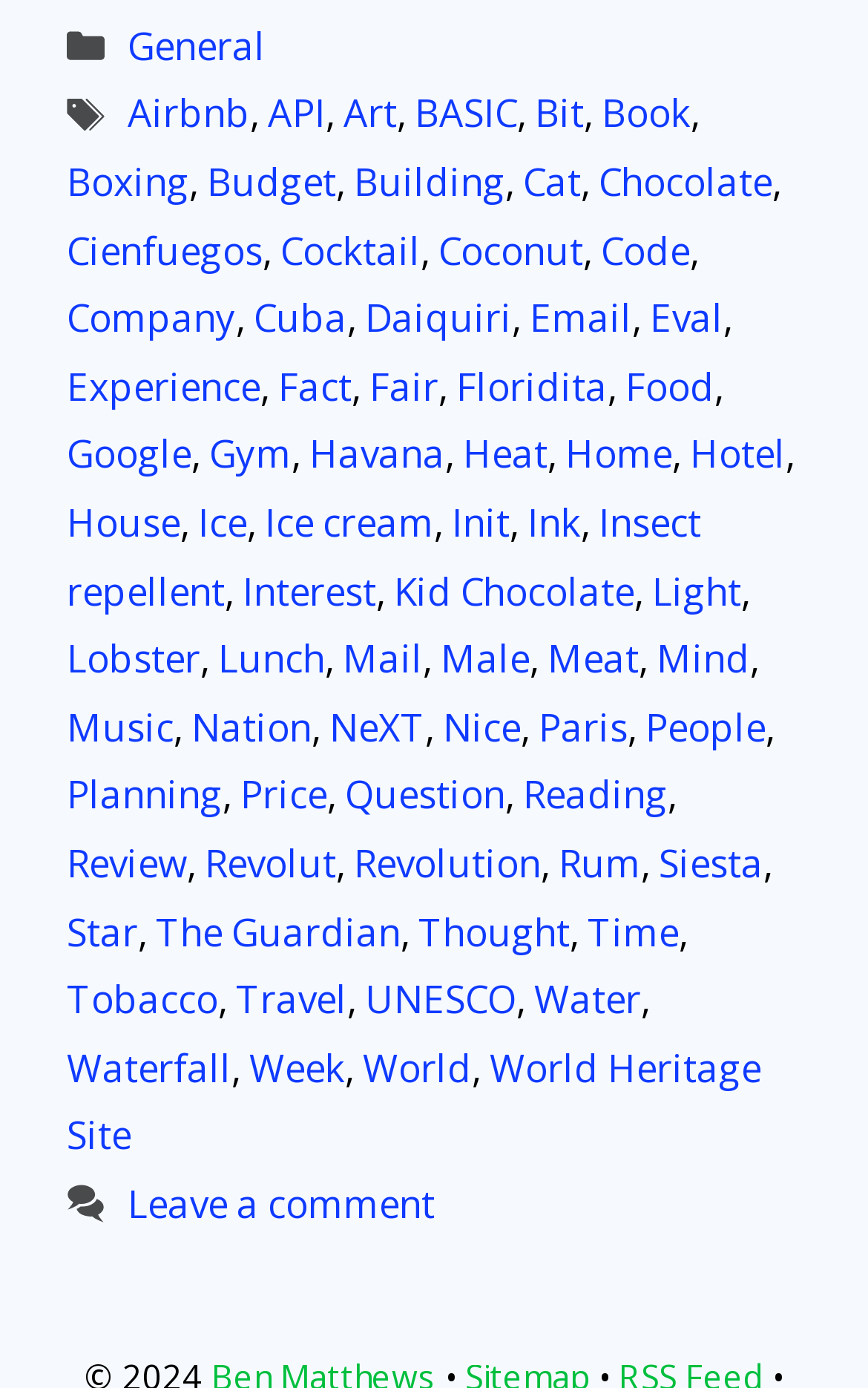Please provide a one-word or phrase answer to the question: 
Are there any static text elements in the footer section?

Yes